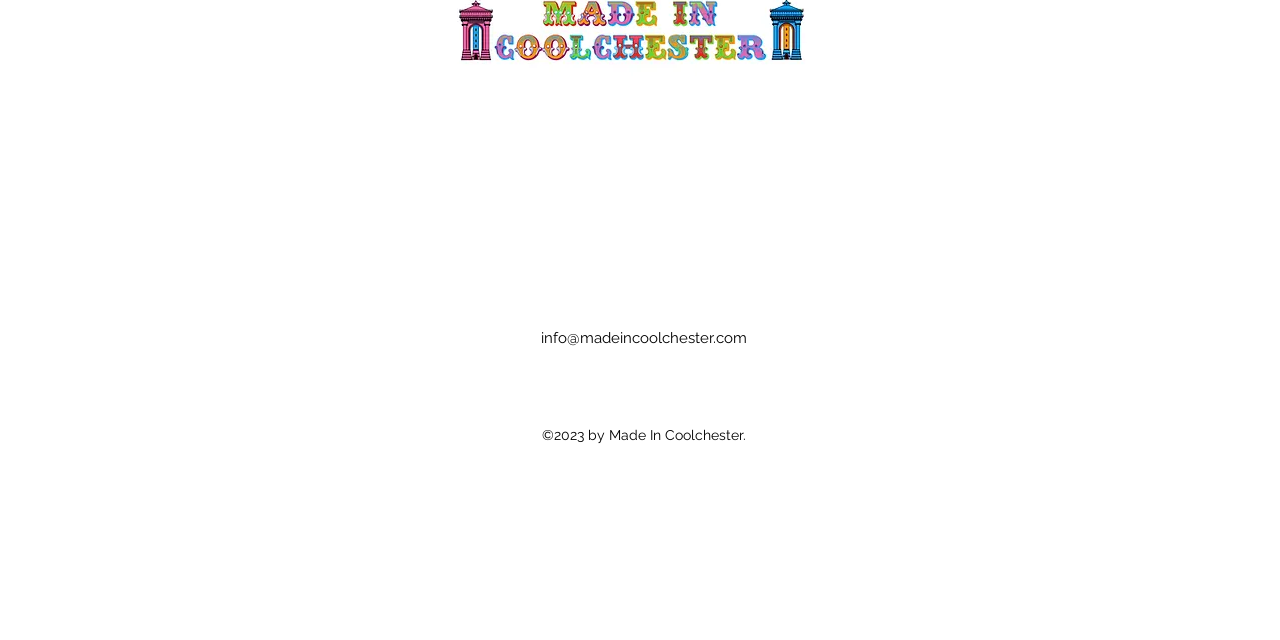Locate the bounding box of the UI element based on this description: "Github". Provide four float numbers between 0 and 1 as [left, top, right, bottom].

None